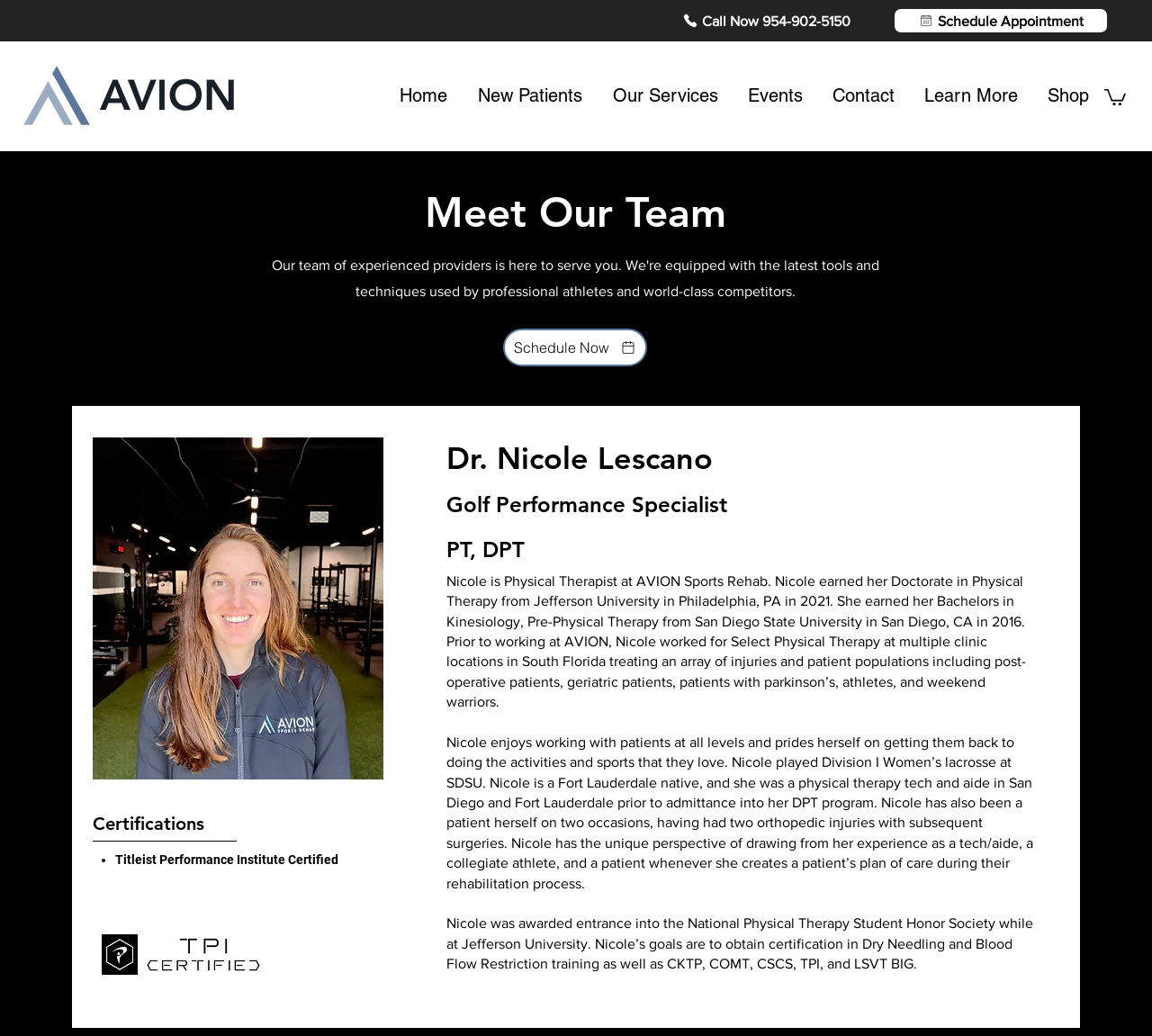Describe all the key features of the webpage in detail.

The webpage is about the team at Avion Physical Therapy and Sports Rehab, with a focus on Dr. Nicole Lescano, a Physical Therapist and Golf Performance Specialist. 

At the top of the page, there is a navigation menu with links to different sections of the website, including Home, New Patients, Our Services, Events, Contact, and Shop. Below the navigation menu, there is a heading that reads "Meet Our Team". 

To the left of the heading, there is a call-to-action button "Schedule Now" and a headshot of Dr. Nicole Lescano. Below the heading, there is a section highlighting Dr. Lescano's certifications, including a Titleist Performance Institute Certified logo and a brief description of the certification. 

Further down the page, there is a biography of Dr. Lescano, which includes her education, work experience, and personal background. The biography is divided into three paragraphs, with the first paragraph describing her education and work experience, the second paragraph discussing her approach to physical therapy, and the third paragraph listing her goals and certifications. 

At the top right corner of the page, there are two links: "Call Now 954-902-5150" and "Schedule Appointment". There is also a logo of Avion Physical Therapy and Sports Rehab at the top left corner of the page.